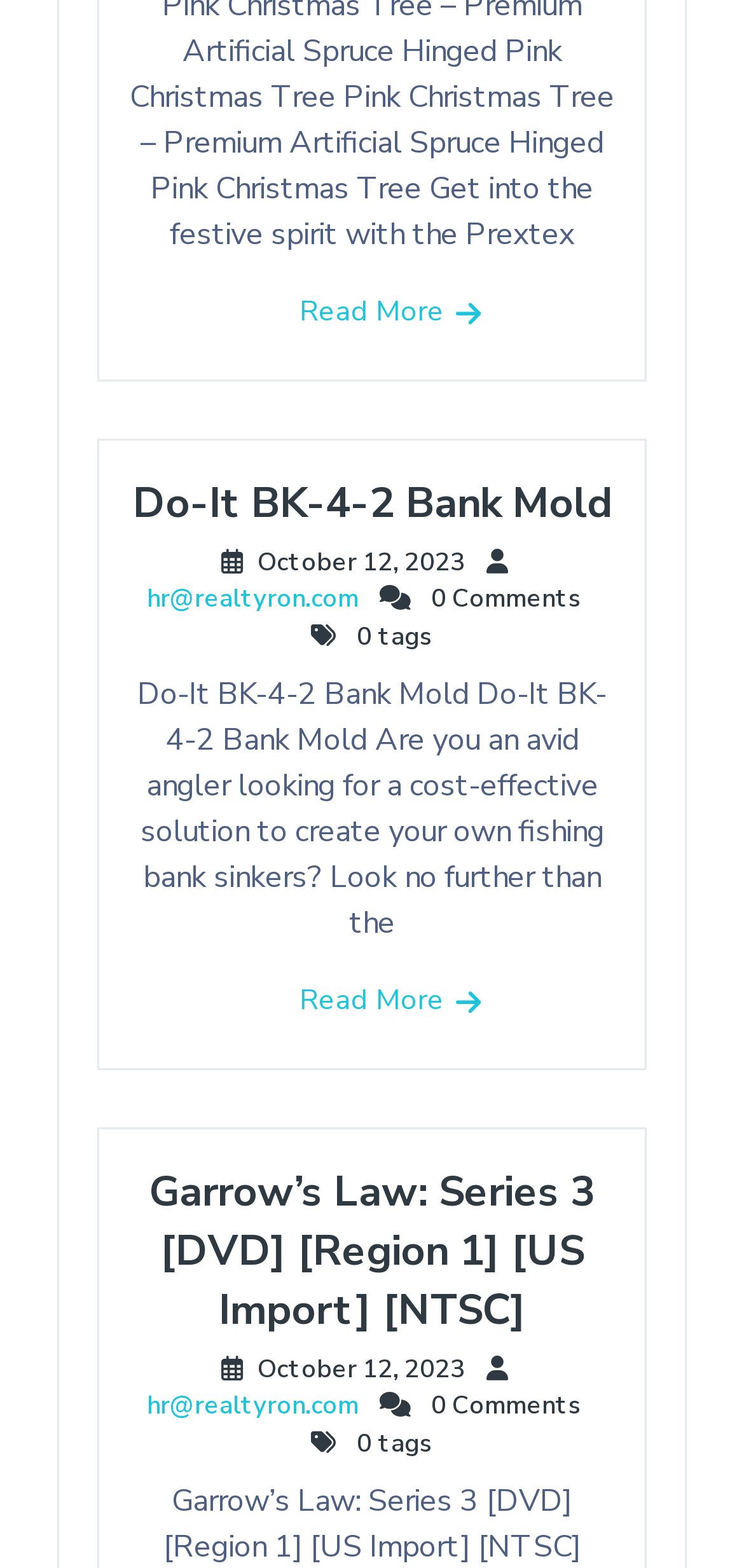Please respond to the question with a concise word or phrase:
What is the title of the second post?

Garrow’s Law: Series 3 [DVD] [Region 1] [US Import] [NTSC]